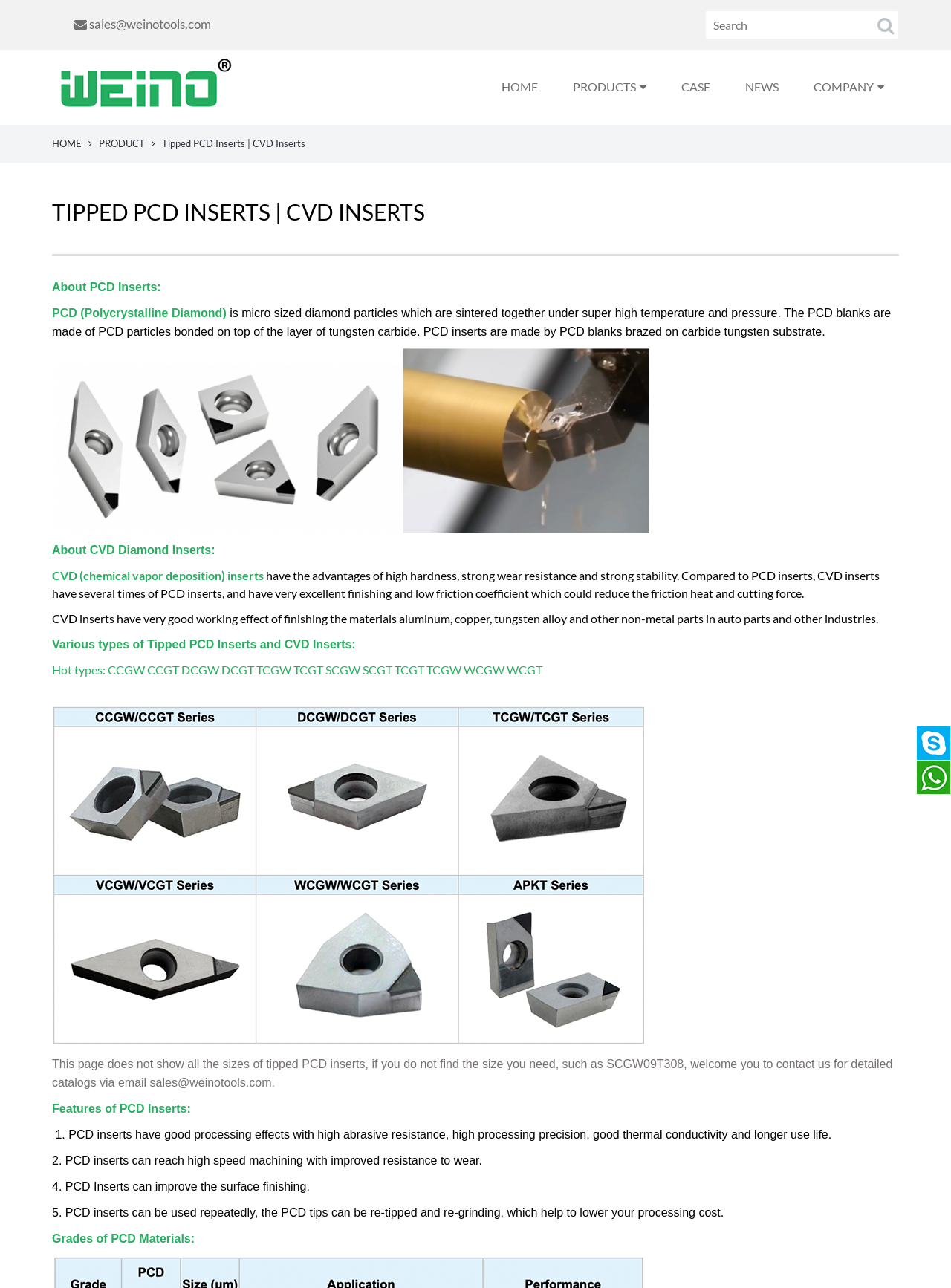Determine the bounding box coordinates of the clickable region to execute the instruction: "Contact sales via email". The coordinates should be four float numbers between 0 and 1, denoted as [left, top, right, bottom].

[0.094, 0.013, 0.222, 0.025]